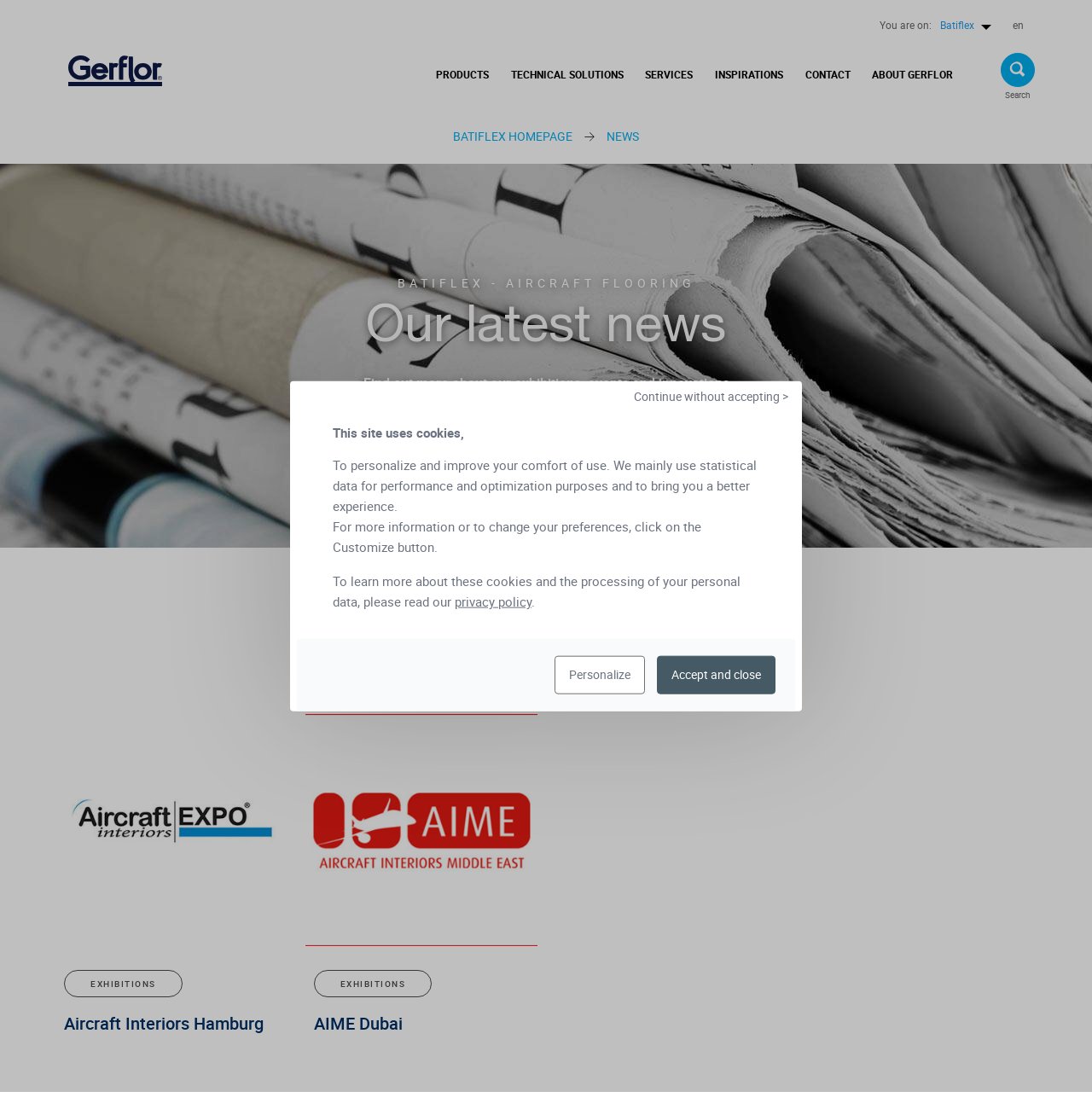What is the name of the company?
Answer the question with a single word or phrase, referring to the image.

Gerflor